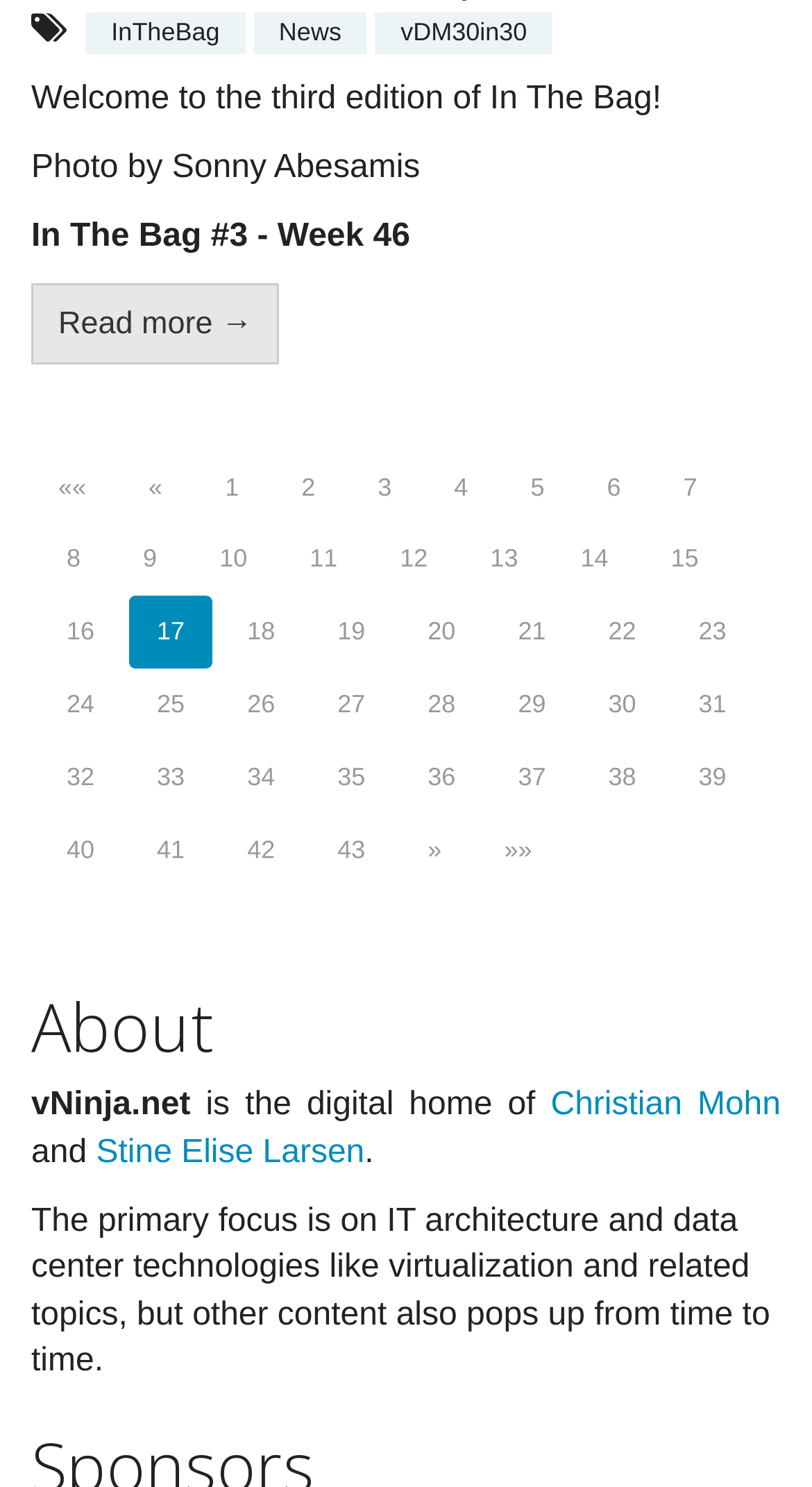What is the title of the third edition of In The Bag?
Please give a detailed and elaborate explanation in response to the question.

I found the title by looking at the StaticText element with the text 'In The Bag #3 - Week 46' which is located at the top of the webpage, indicating that it is the title of the current edition.